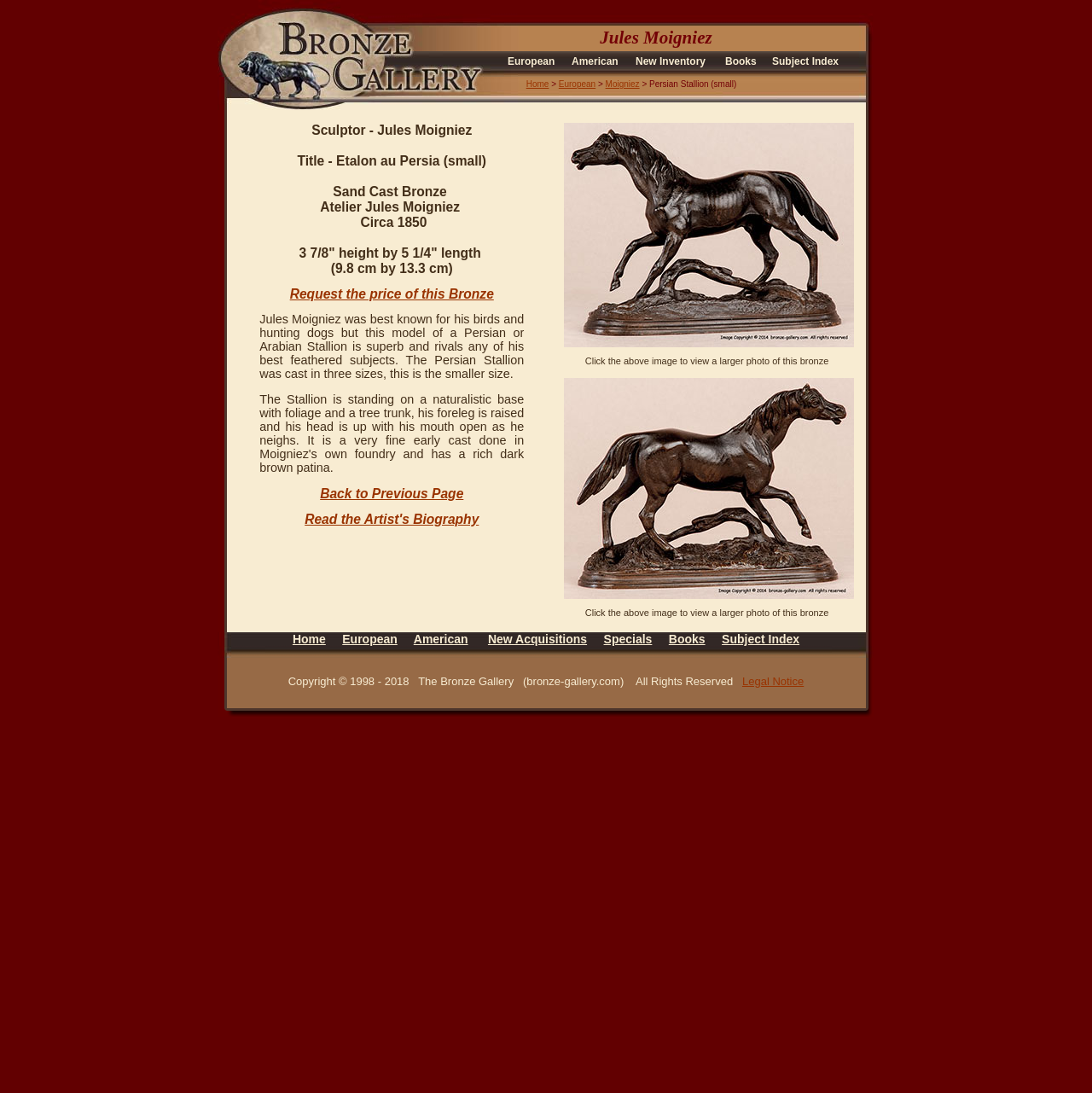What is the sculptor's name?
Answer the question in as much detail as possible.

The sculptor's name is mentioned in the text as 'Jules Moigniez' in the section describing the bronze sculpture.